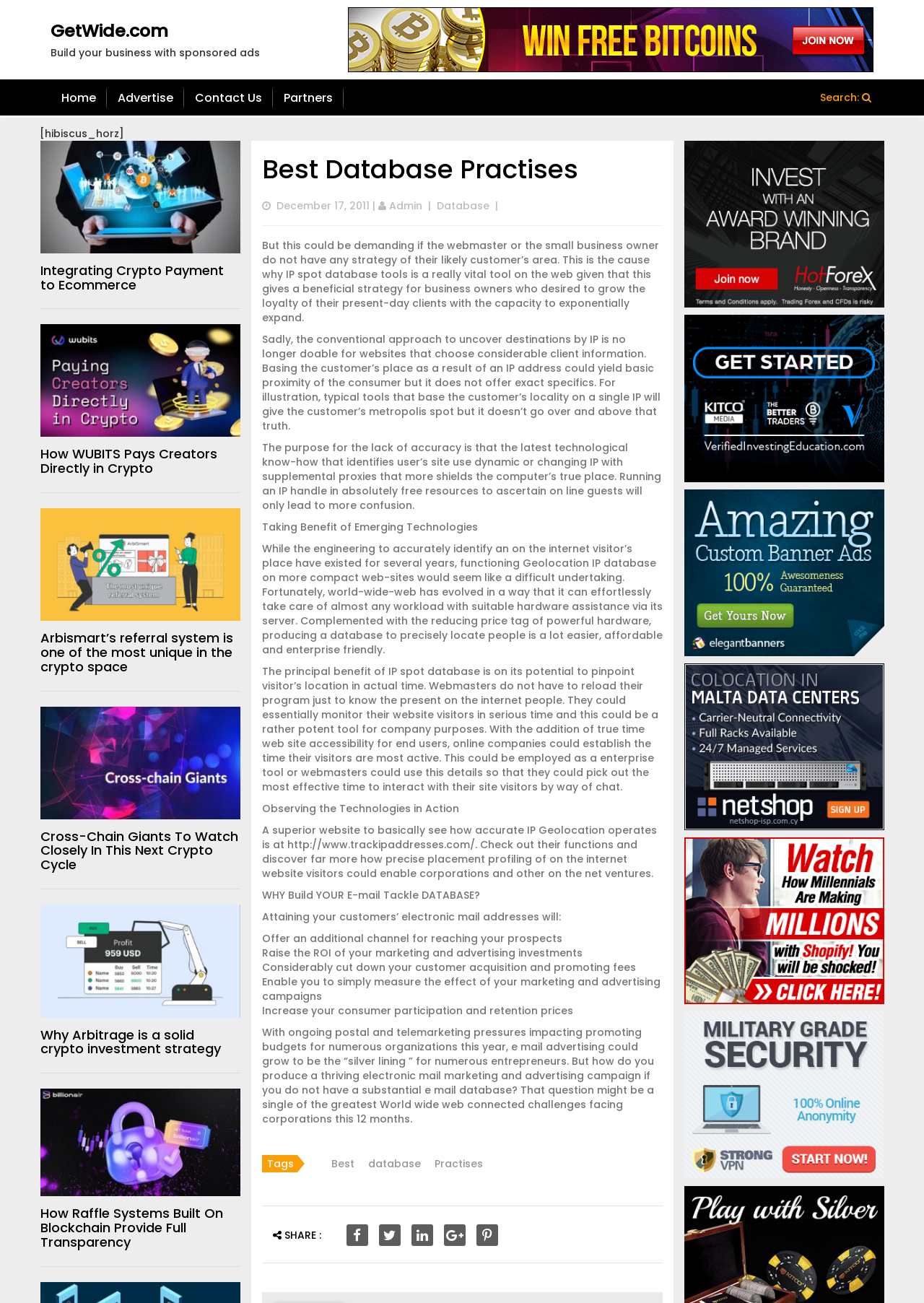What is the date mentioned in the webpage?
Examine the webpage screenshot and provide an in-depth answer to the question.

The date mentioned in the webpage is December 17, 2011, which is displayed next to the 'Admin' link on the webpage.